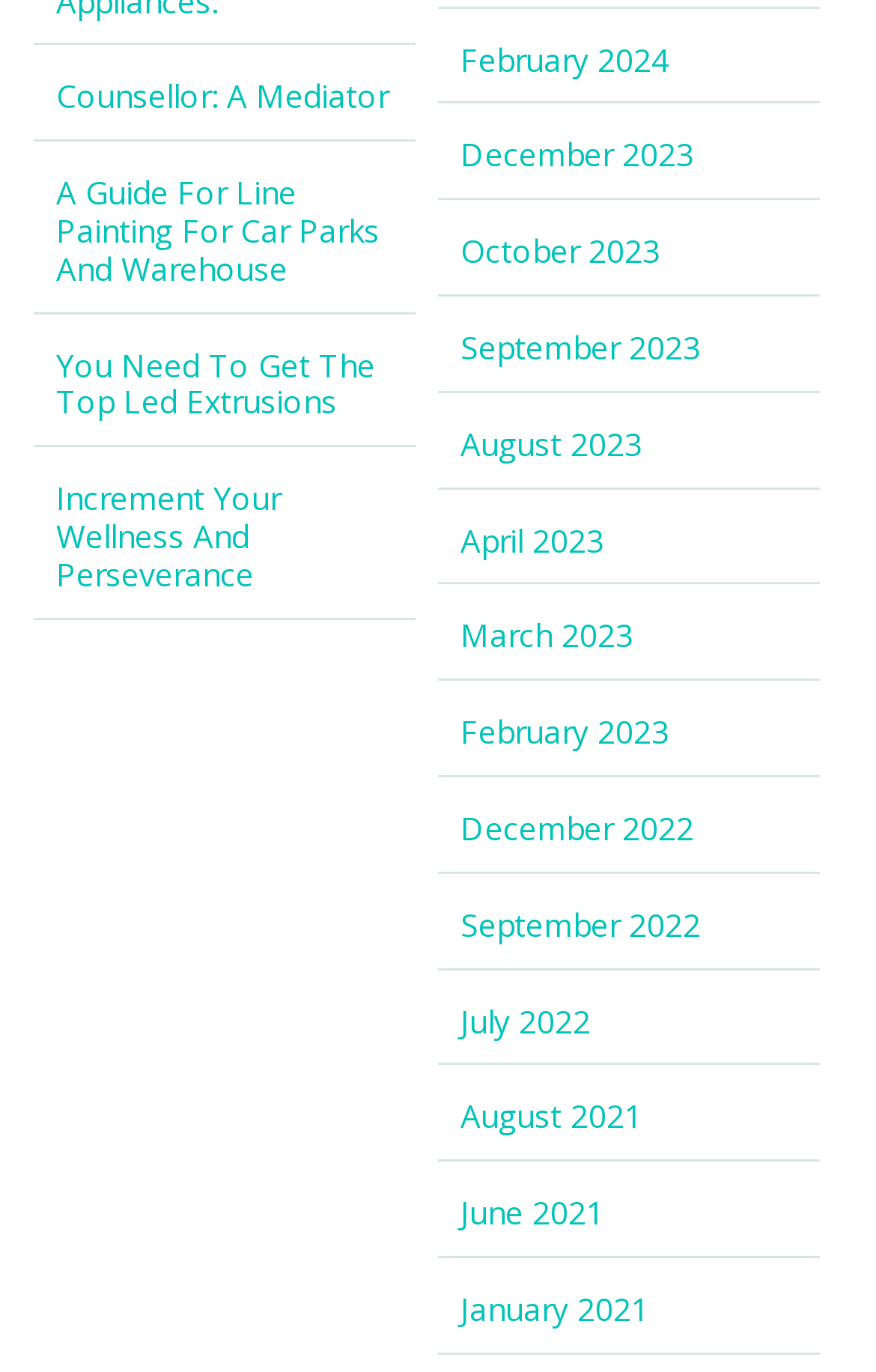Please reply with a single word or brief phrase to the question: 
What is the topic of the first link?

Counsellor